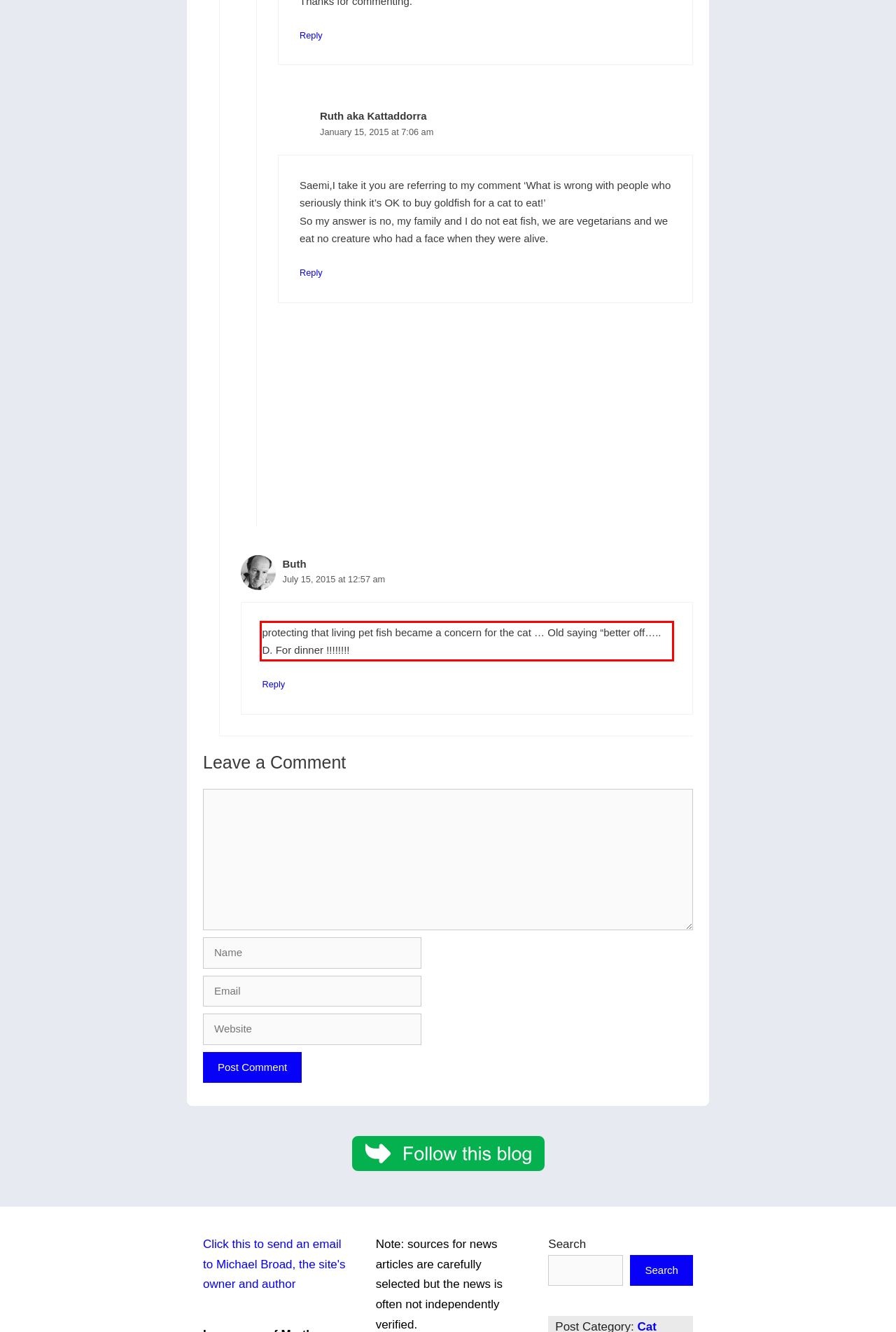Please identify and extract the text content from the UI element encased in a red bounding box on the provided webpage screenshot.

protecting that living pet fish became a concern for the cat … Old saying “better off….. D. For dinner !!!!!!!!